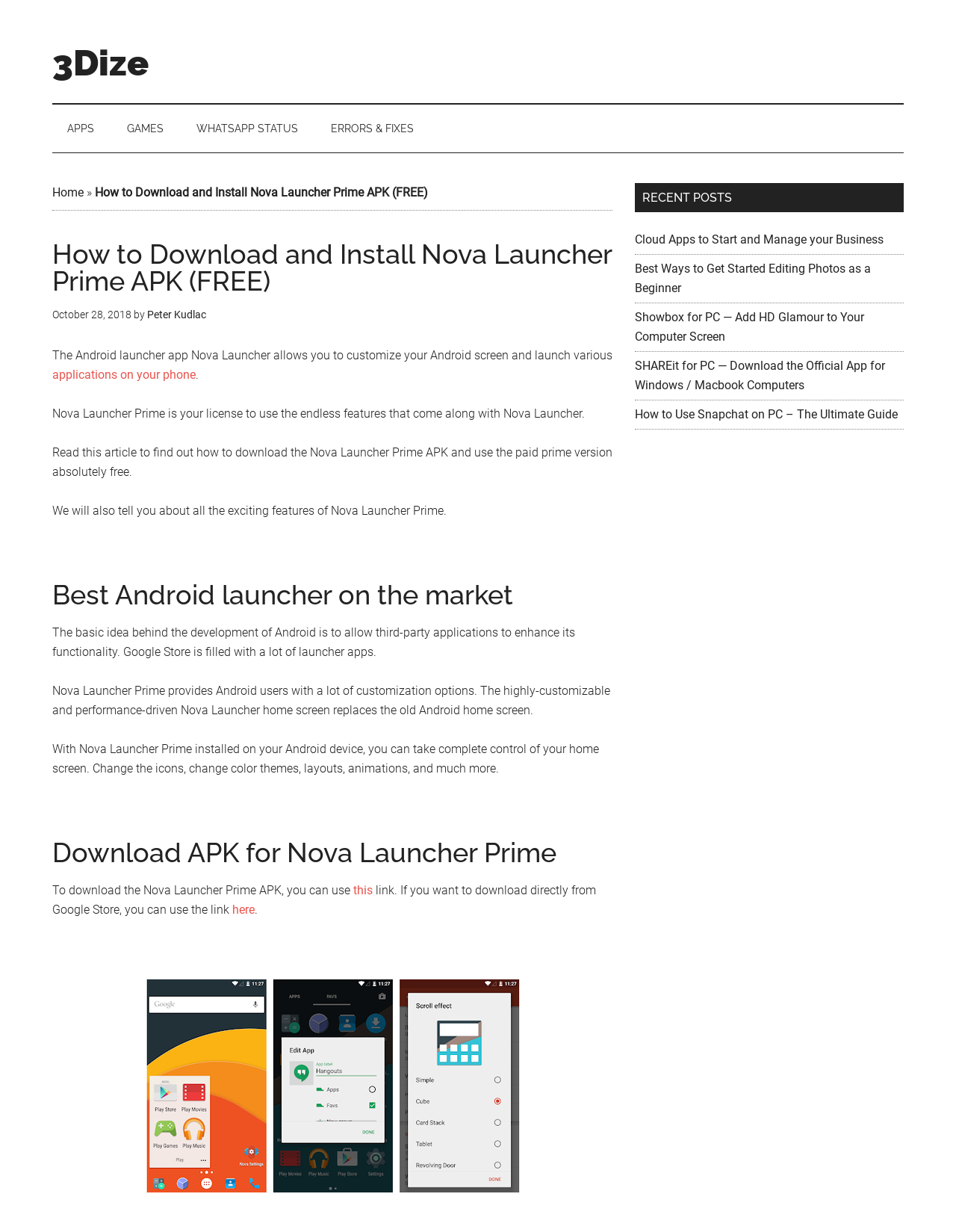Determine the bounding box coordinates of the target area to click to execute the following instruction: "Click the 'APPS' link."

[0.055, 0.085, 0.114, 0.124]